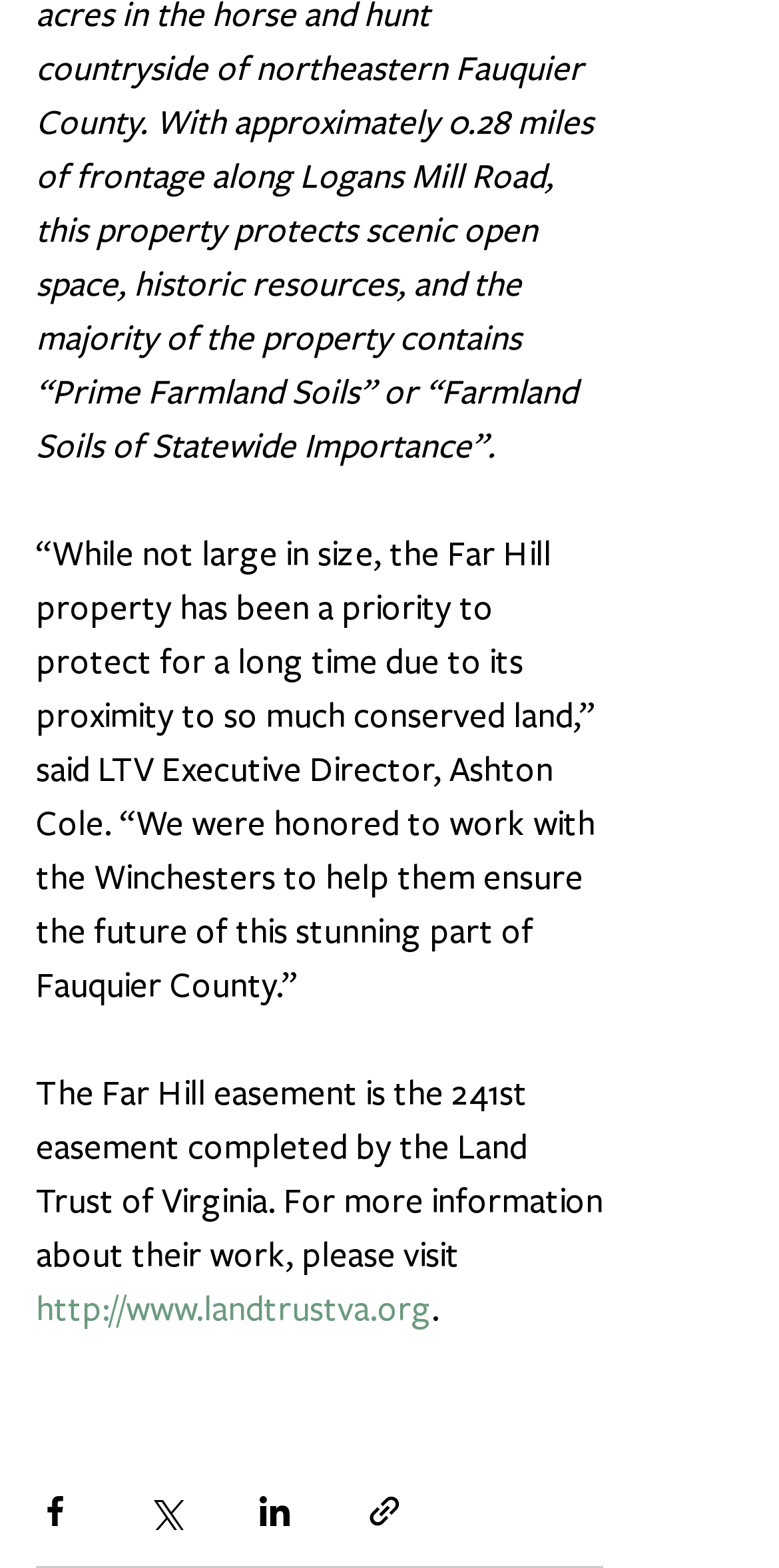Refer to the element description http://www.landtrustva.org and identify the corresponding bounding box in the screenshot. Format the coordinates as (top-left x, top-left y, bottom-right x, bottom-right y) with values in the range of 0 to 1.

[0.046, 0.822, 0.554, 0.849]